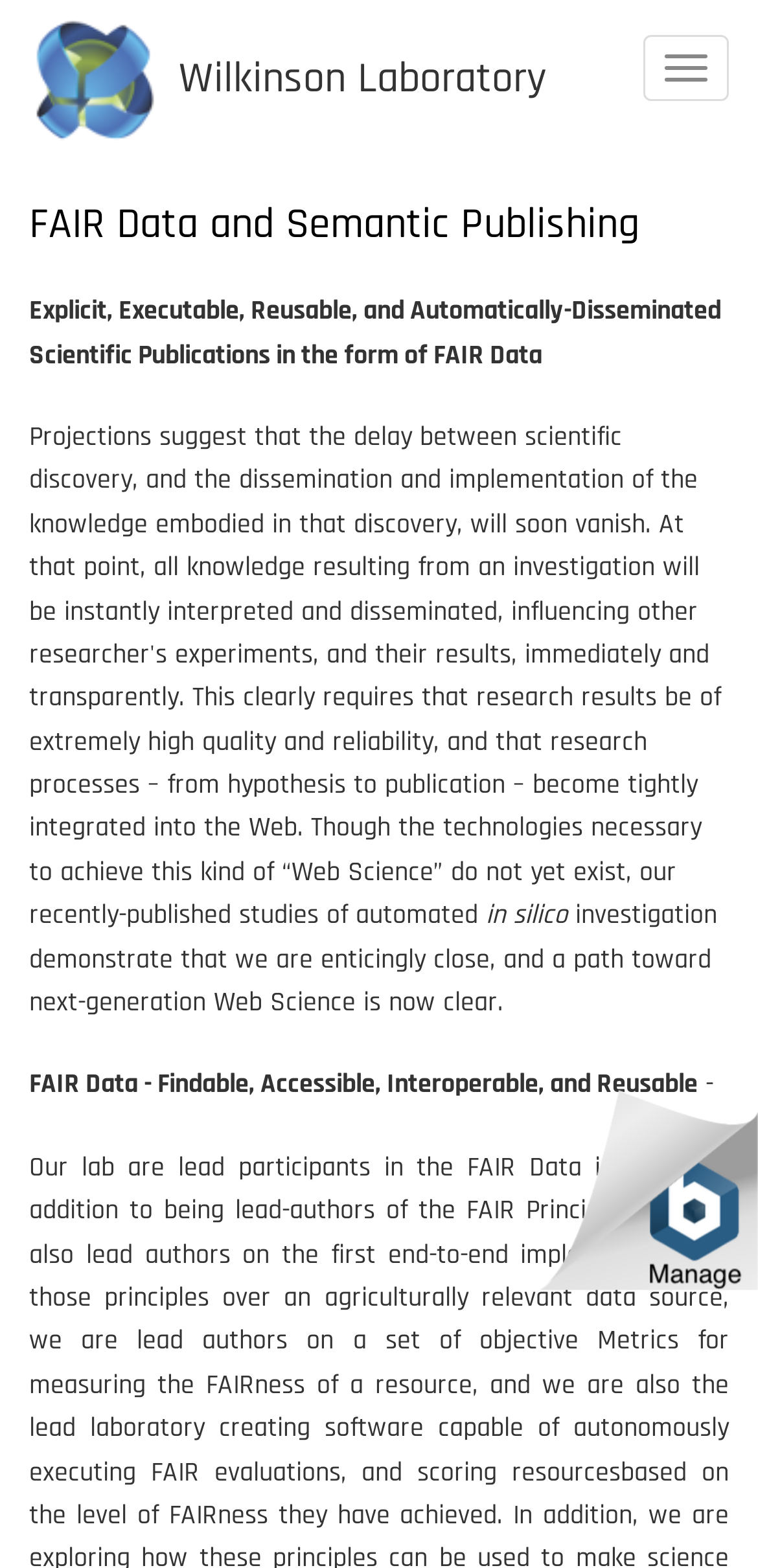Provide a one-word or short-phrase response to the question:
What is the name of the laboratory?

Wilkinson Laboratory